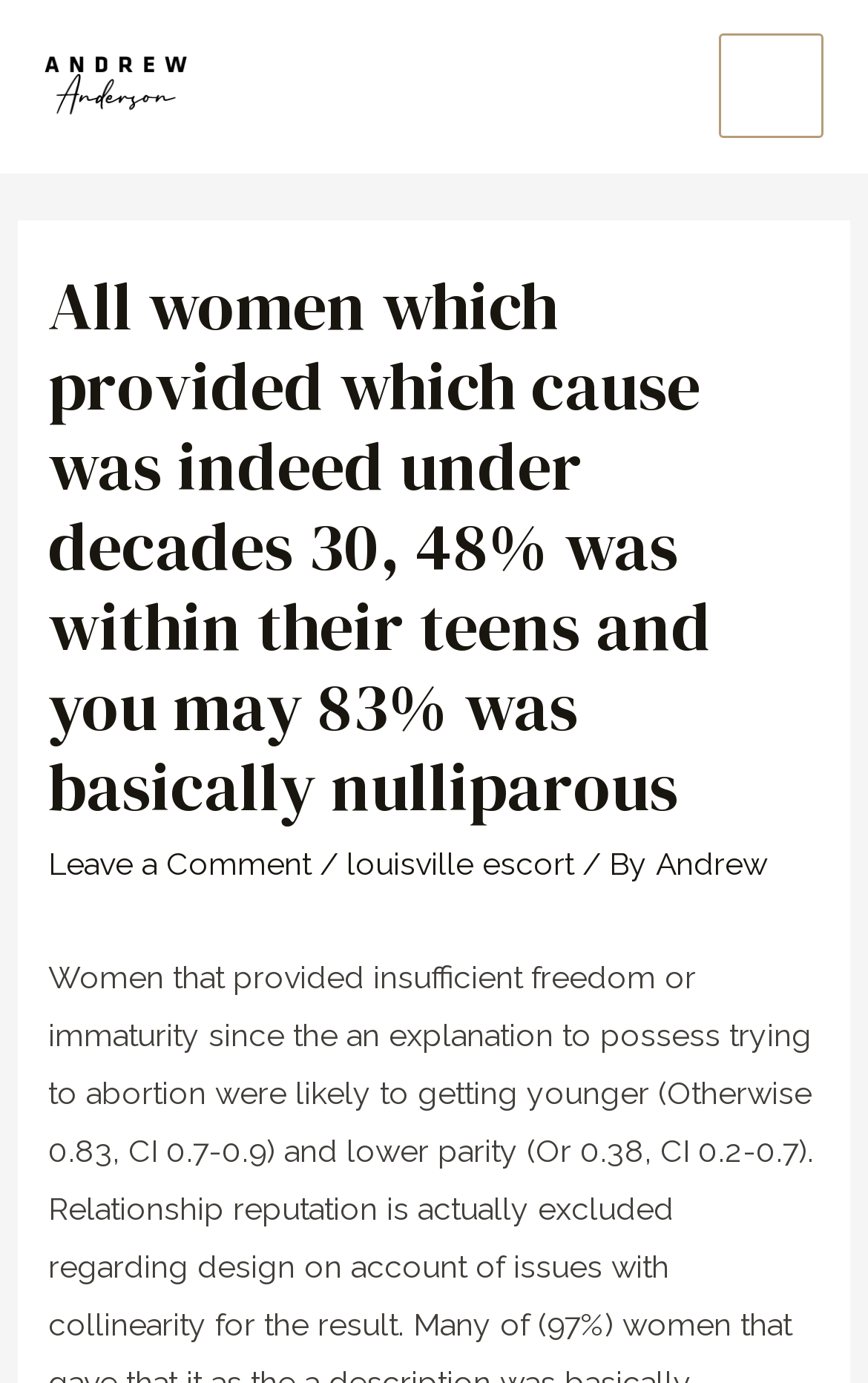What is the link below the header?
Based on the visual, give a brief answer using one word or a short phrase.

Leave a Comment